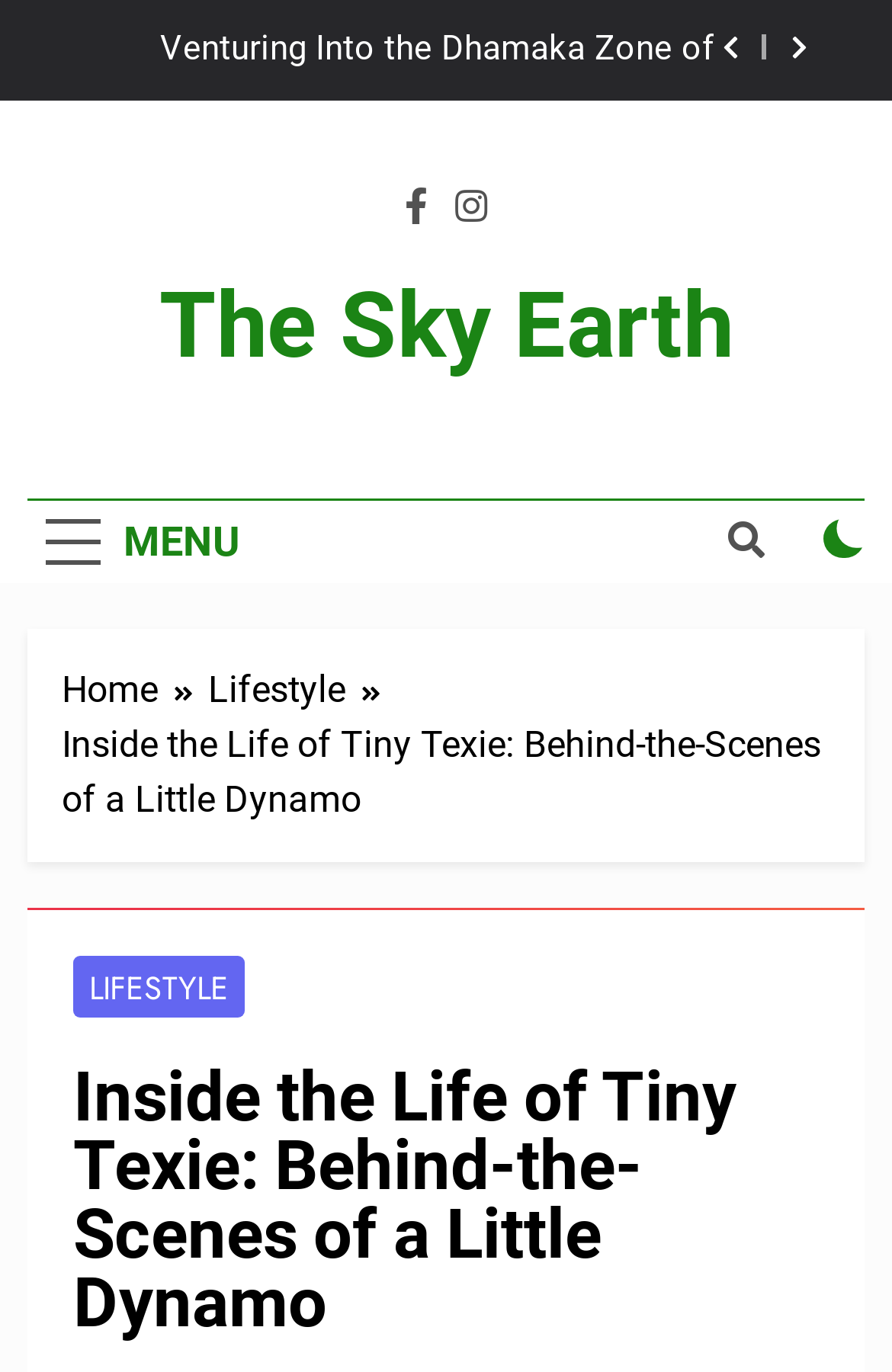Determine the bounding box coordinates of the clickable element to complete this instruction: "Click the share button". Provide the coordinates in the format of four float numbers between 0 and 1, [left, top, right, bottom].

[0.5, 0.135, 0.556, 0.167]